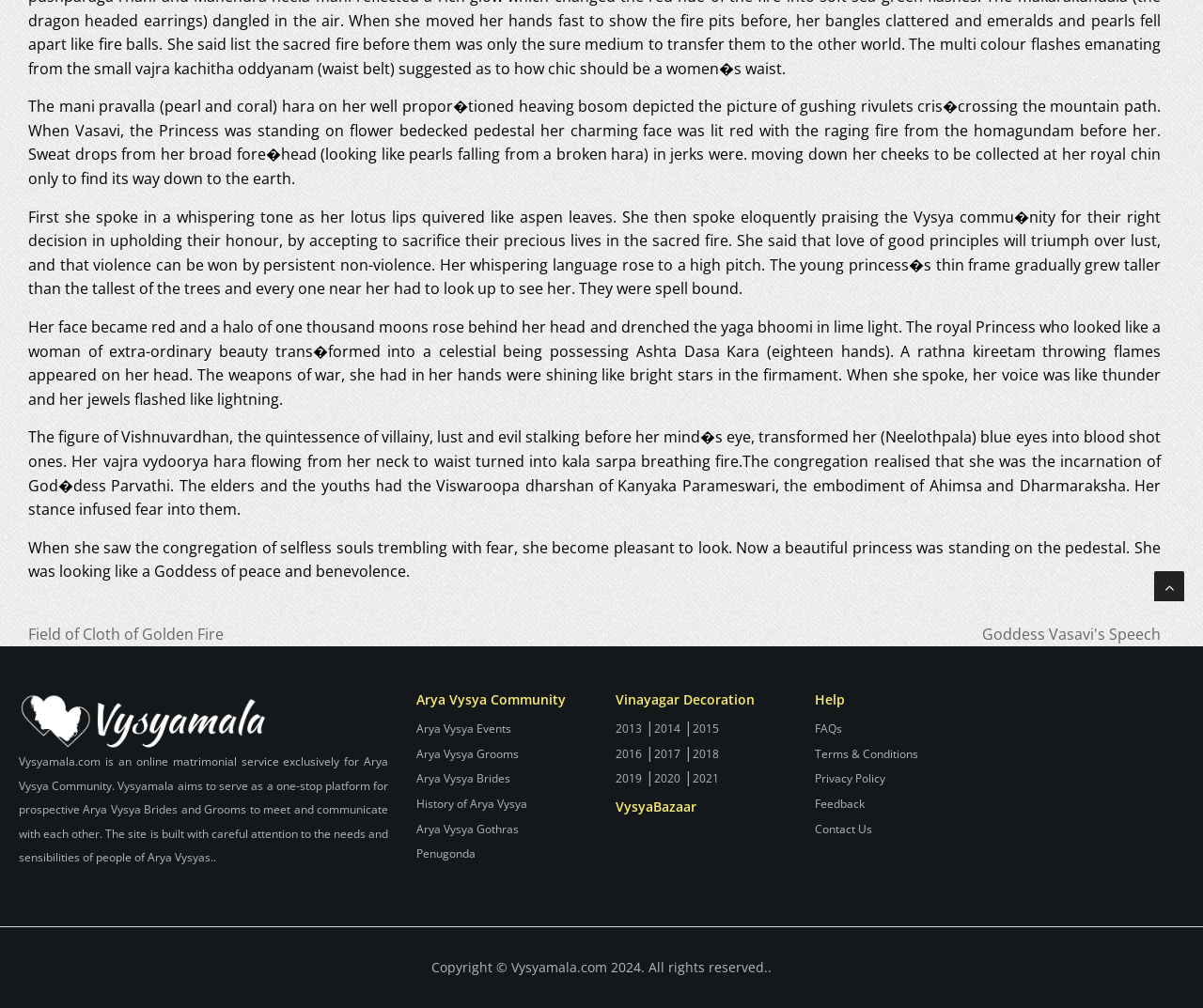Using floating point numbers between 0 and 1, provide the bounding box coordinates in the format (top-left x, top-left y, bottom-right x, bottom-right y). Locate the UI element described here: Privacy Policy

[0.677, 0.765, 0.736, 0.78]